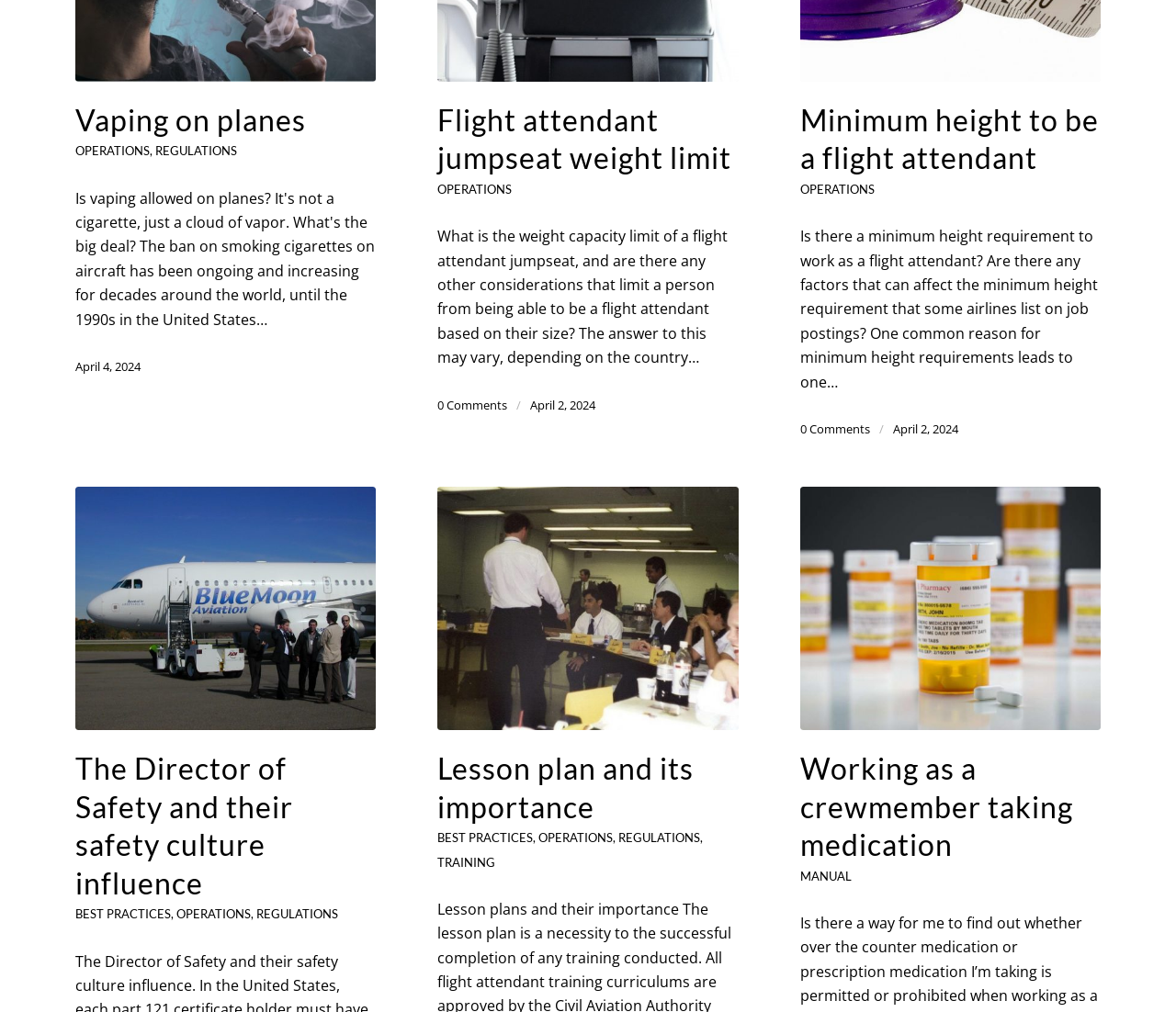Identify the bounding box coordinates of the element that should be clicked to fulfill this task: "Explore 'Lesson plan and its importance'". The coordinates should be provided as four float numbers between 0 and 1, i.e., [left, top, right, bottom].

[0.372, 0.741, 0.59, 0.814]